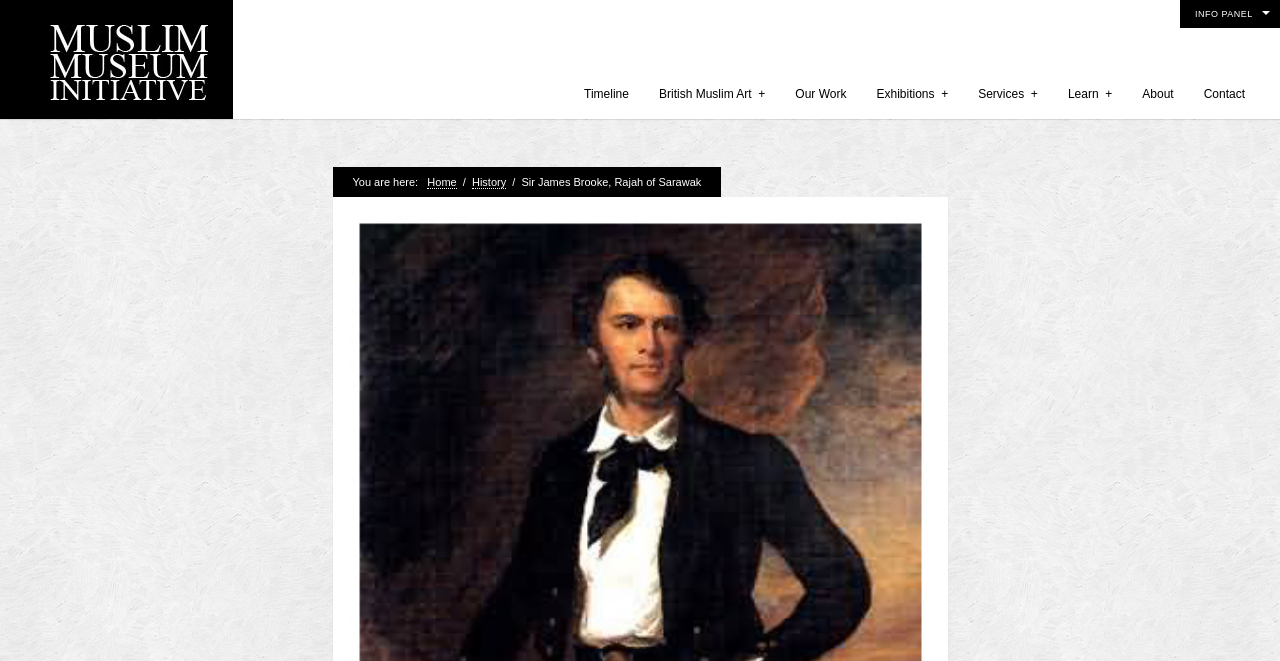Provide the bounding box coordinates in the format (top-left x, top-left y, bottom-right x, bottom-right y). All values are floating point numbers between 0 and 1. Determine the bounding box coordinate of the UI element described as: Timeline

[0.445, 0.105, 0.503, 0.183]